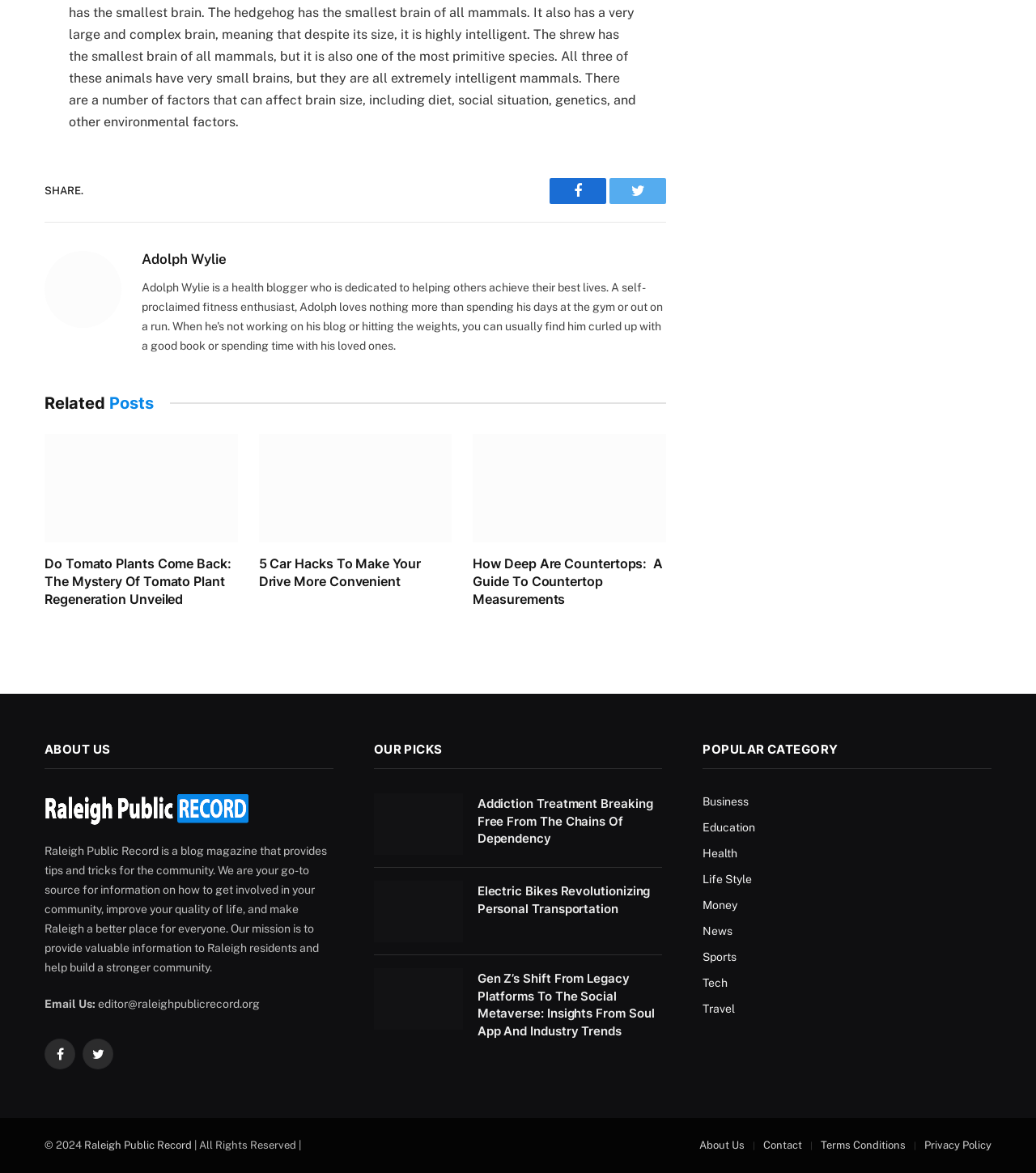Determine the bounding box coordinates for the region that must be clicked to execute the following instruction: "Follow Raleigh Public Record on Twitter".

[0.08, 0.886, 0.109, 0.912]